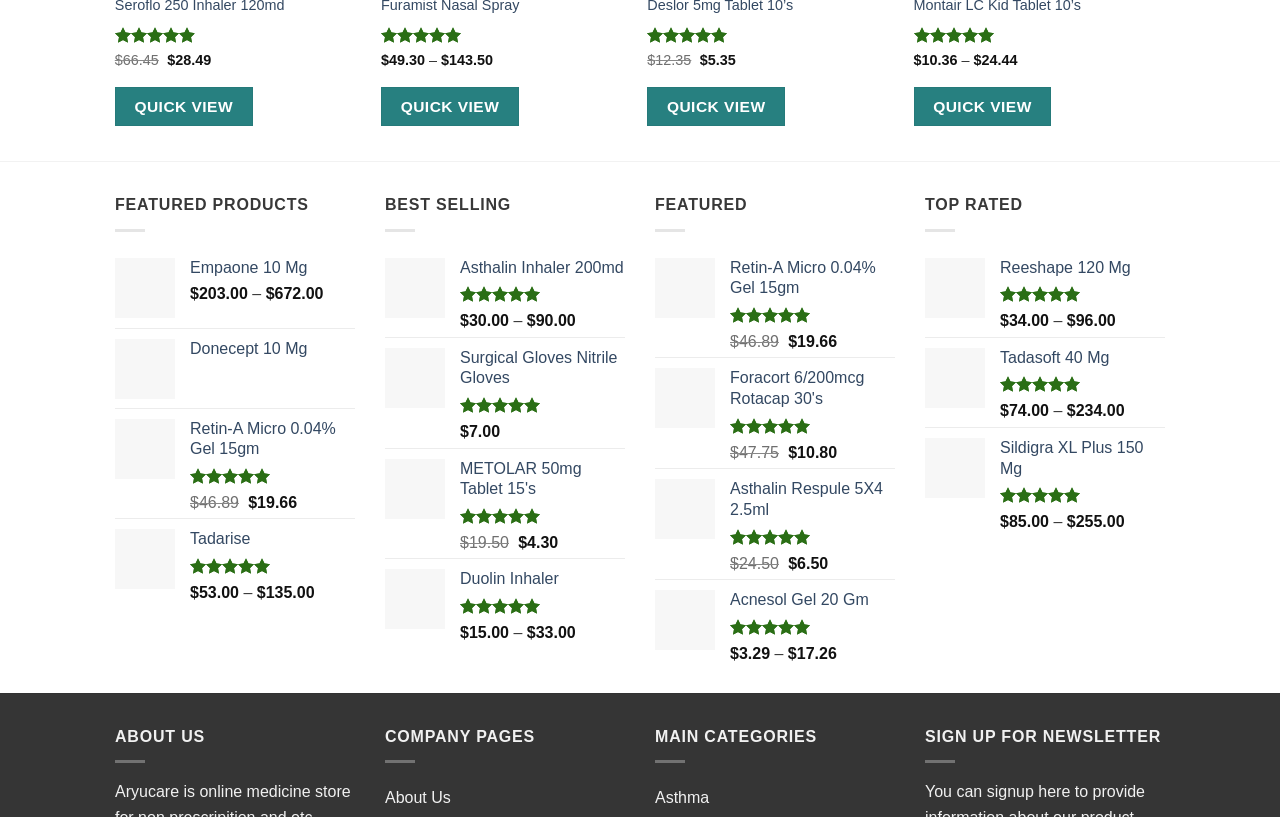Locate the bounding box coordinates of the region to be clicked to comply with the following instruction: "View product details of empaone 10 mg". The coordinates must be four float numbers between 0 and 1, in the form [left, top, right, bottom].

[0.148, 0.315, 0.277, 0.341]